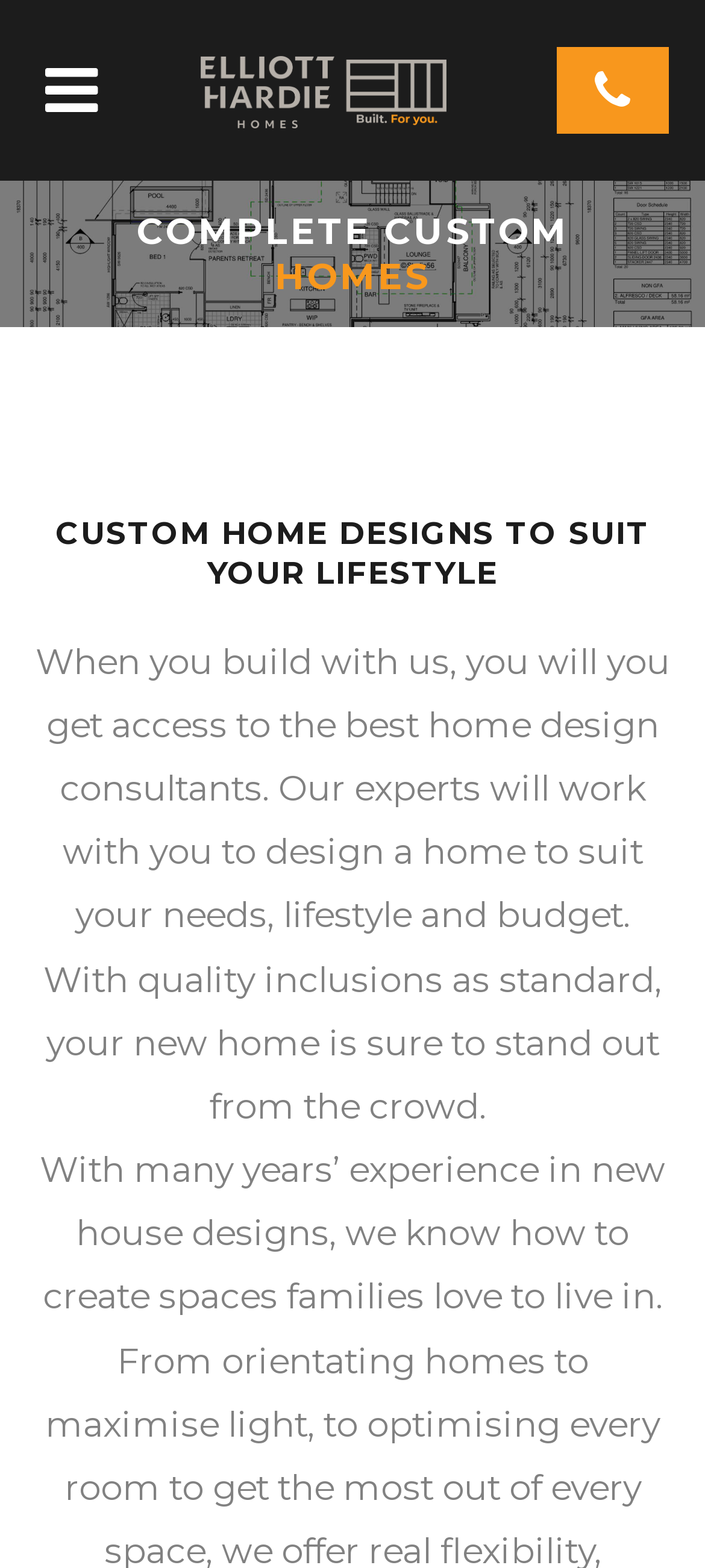What is the focus of the home design consultants?
Refer to the screenshot and deliver a thorough answer to the question presented.

According to the webpage content, the home design consultants focus on designing homes that suit individual lifestyles and budgets. They work with clients to create customized home designs that meet their specific needs and financial constraints.